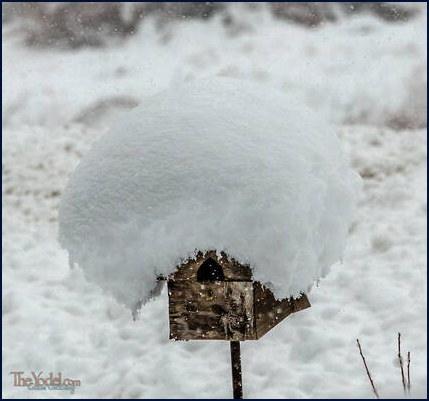Provide a brief response using a word or short phrase to this question:
What is the birdhouse made of?

Weathered wood